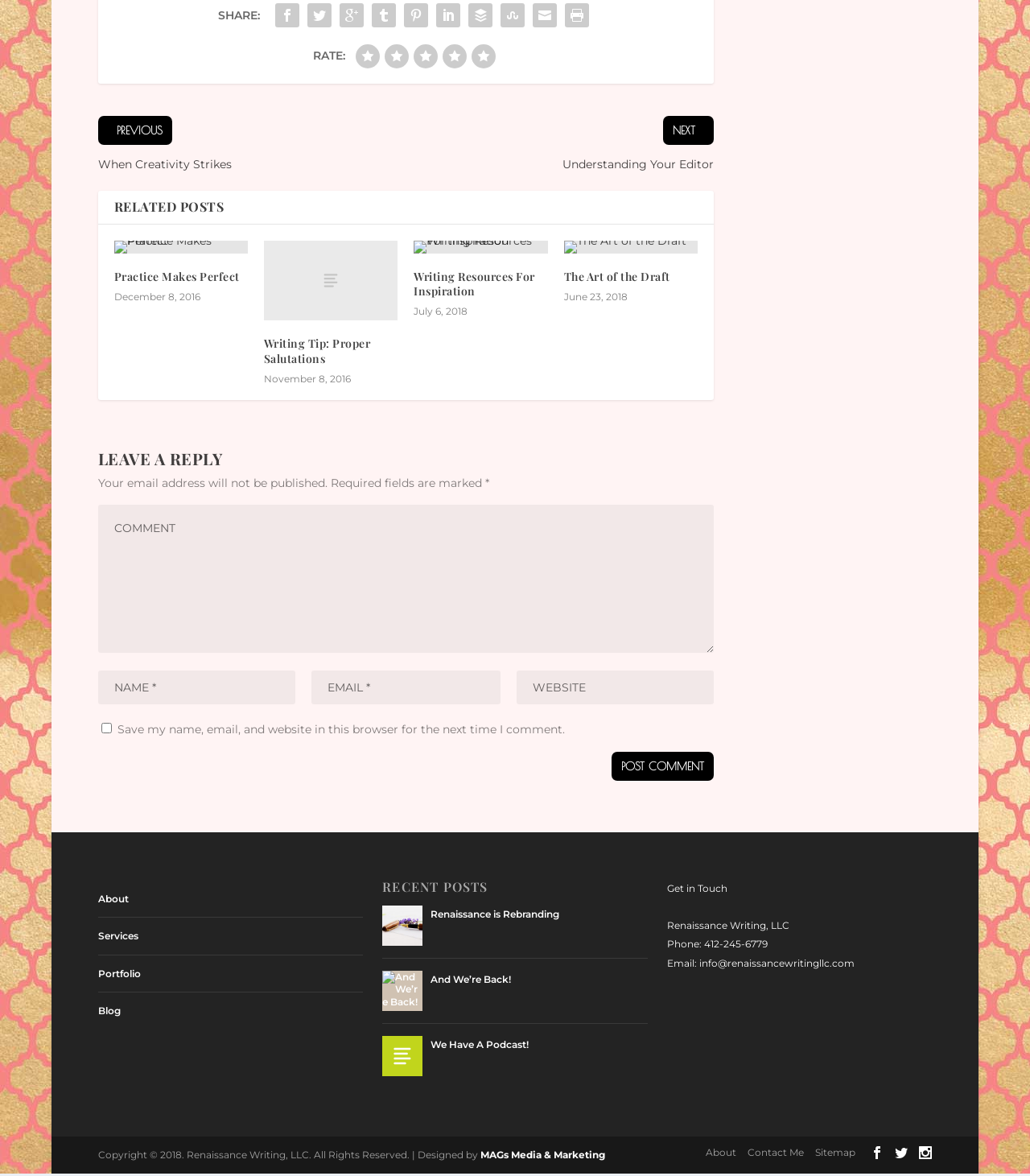What is the name of the company that designed the website?
Please answer the question as detailed as possible based on the image.

I found the name of the company in the footer section, which is 'Designed by MAGs Media & Marketing'.